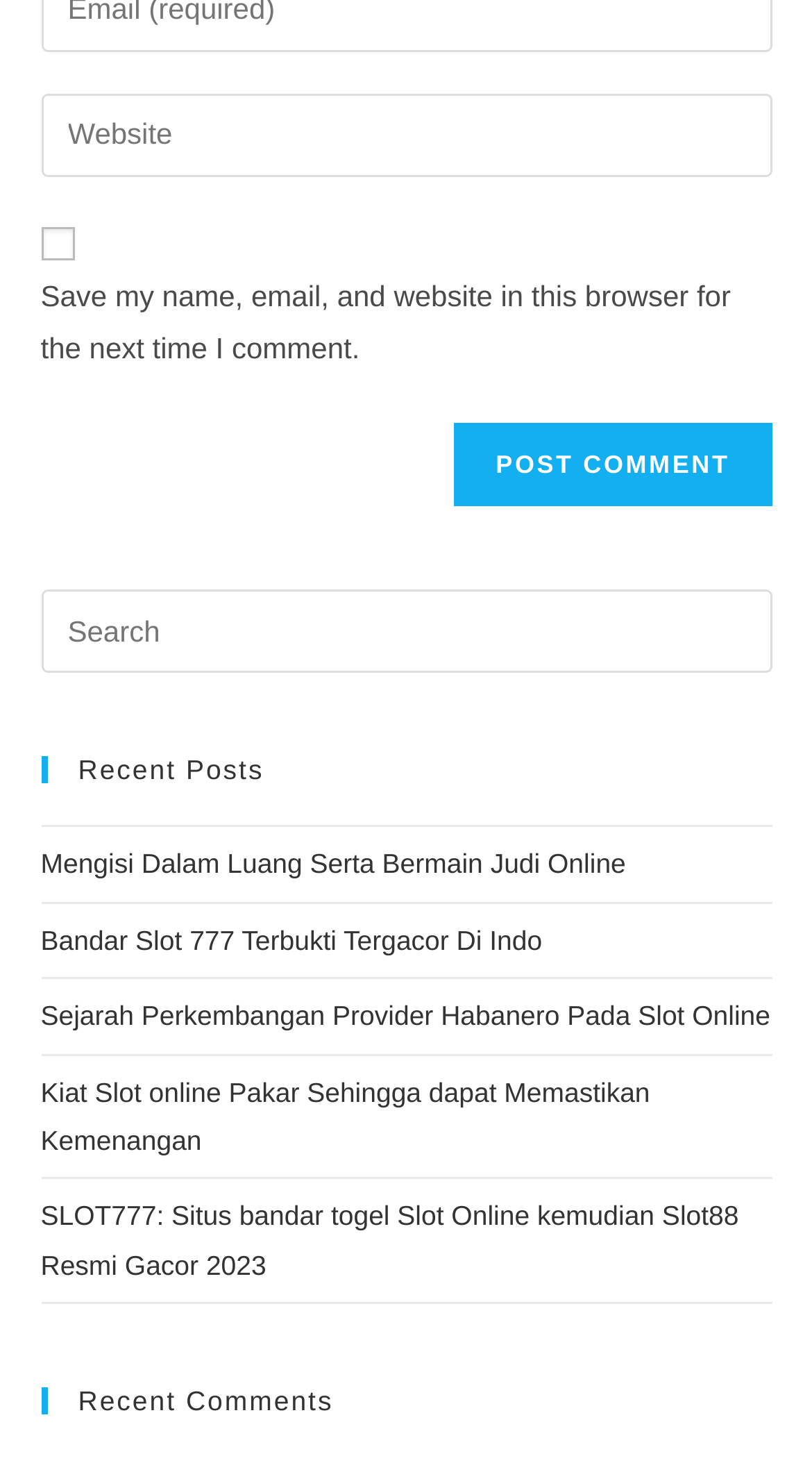What is the purpose of the textbox?
Using the image, answer in one word or phrase.

Enter website URL